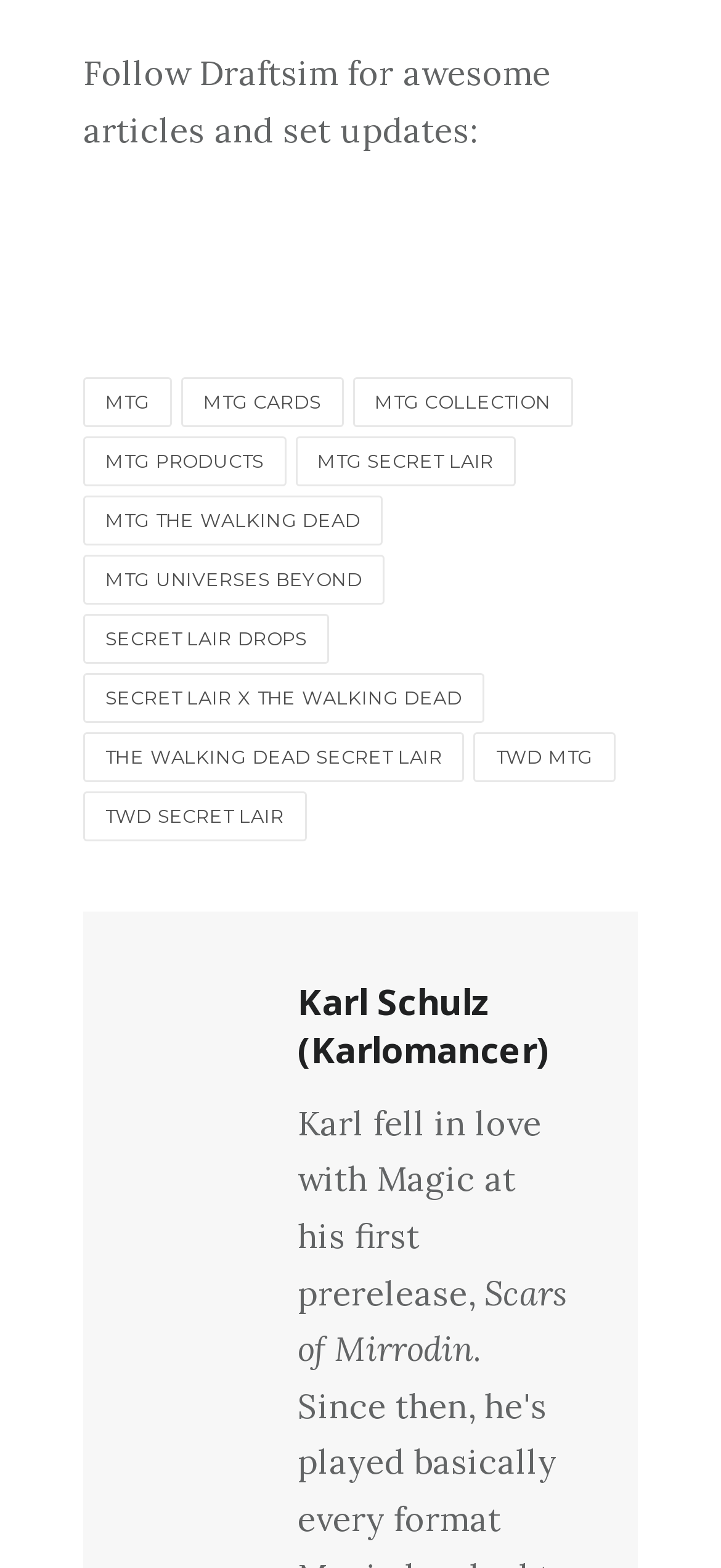Determine the bounding box coordinates of the element that should be clicked to execute the following command: "Explore MTG cards".

[0.251, 0.24, 0.476, 0.272]